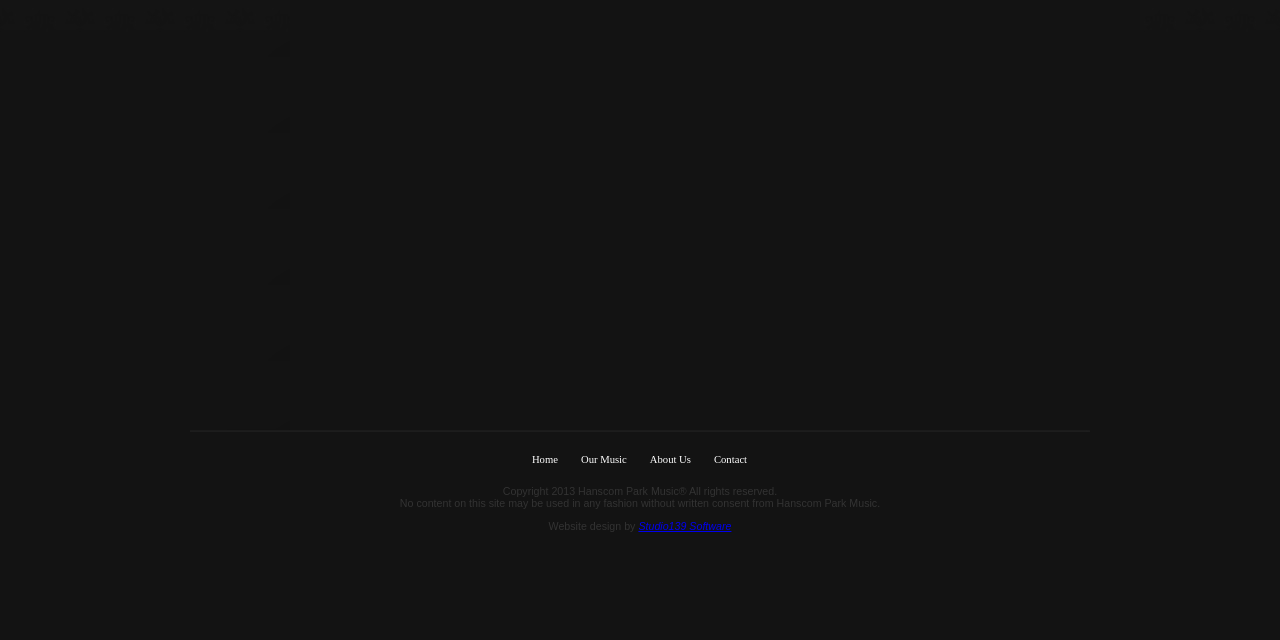Determine the bounding box of the UI element mentioned here: "About Us". The coordinates must be in the format [left, top, right, bottom] with values ranging from 0 to 1.

[0.508, 0.709, 0.54, 0.726]